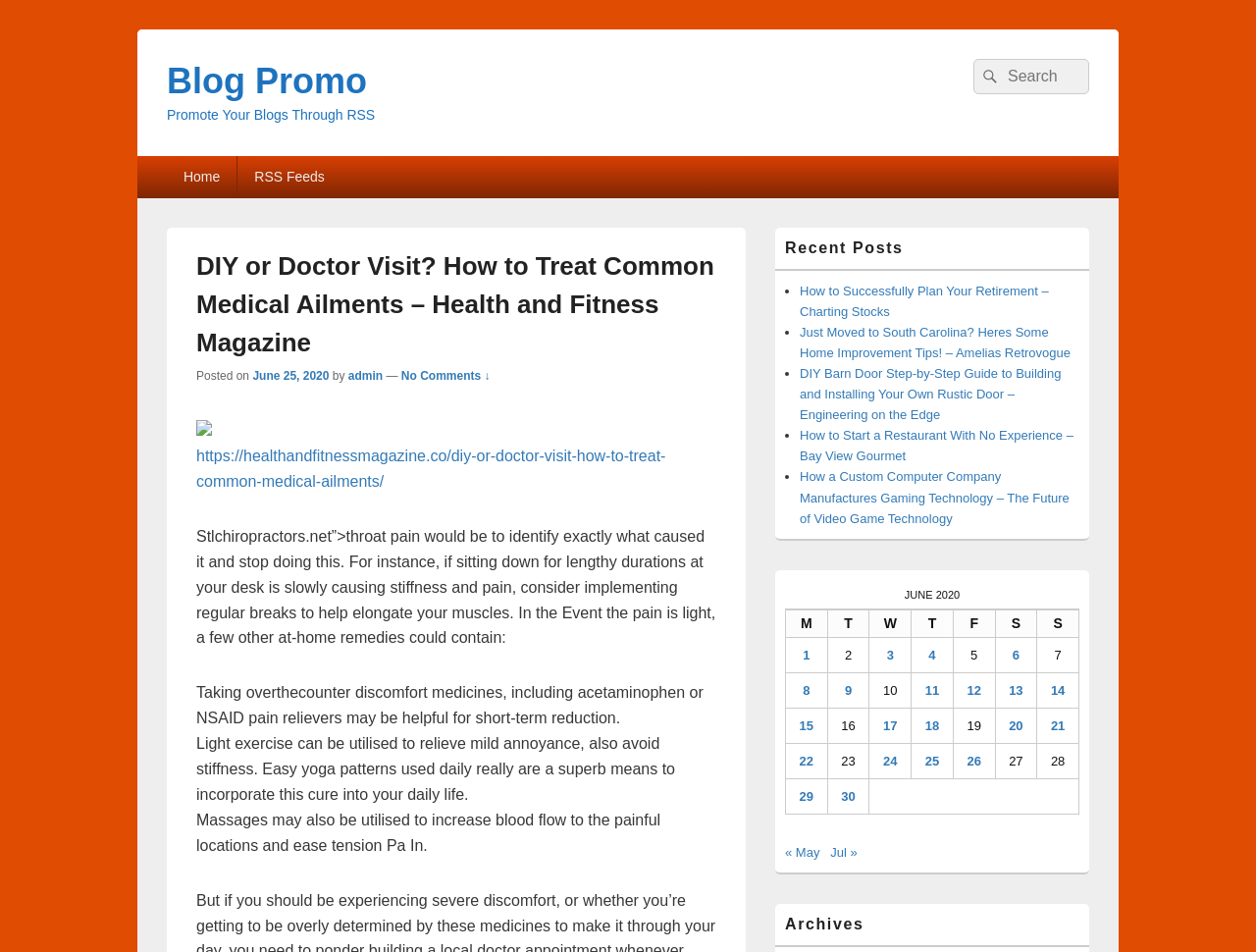What is the topic of the current article?
Provide an in-depth answer to the question, covering all aspects.

The topic of the current article can be determined by reading the text content of the webpage. The article starts with 'DIY or Doctor Visit? How to Treat Common Medical Ailments' and then discusses throat pain, its causes, and remedies. Therefore, the topic of the current article is throat pain.